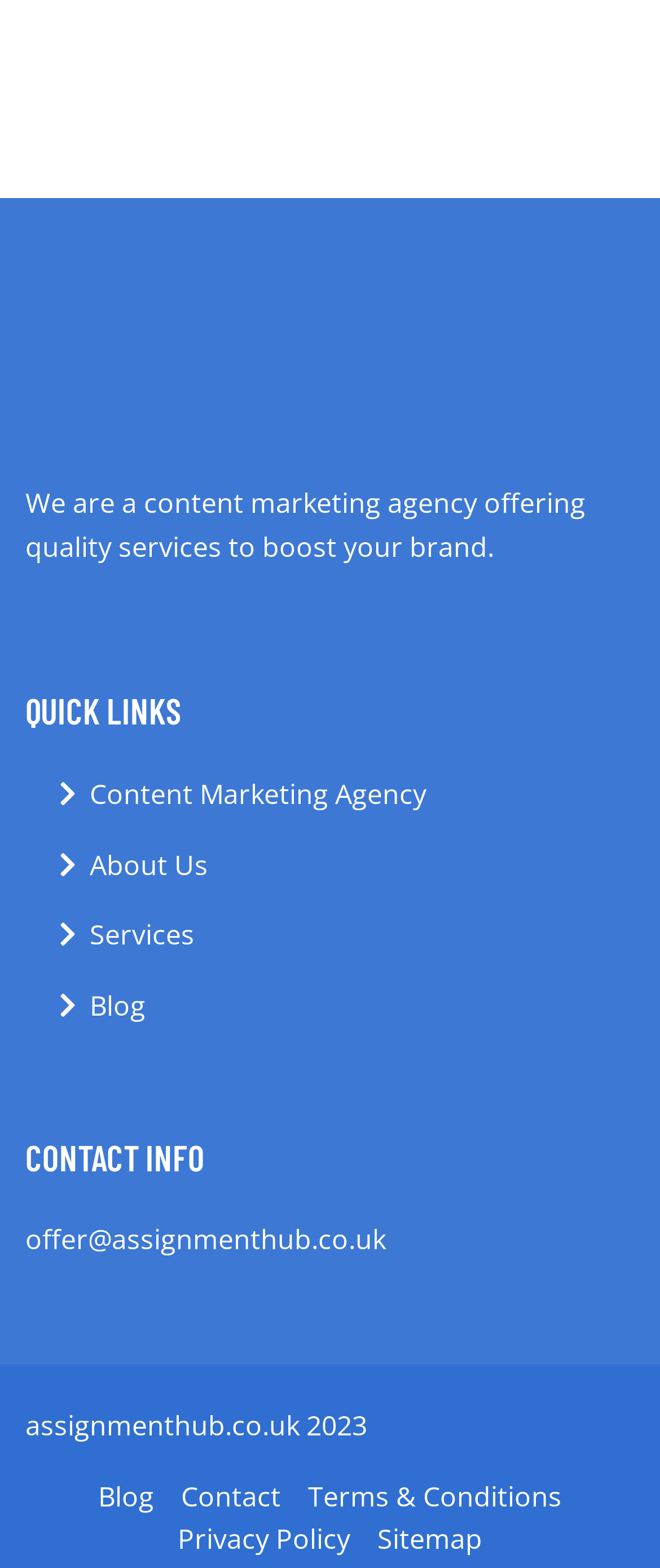Provide a brief response to the question below using one word or phrase:
What is the email address for offers?

offer@assignmenthub.co.uk